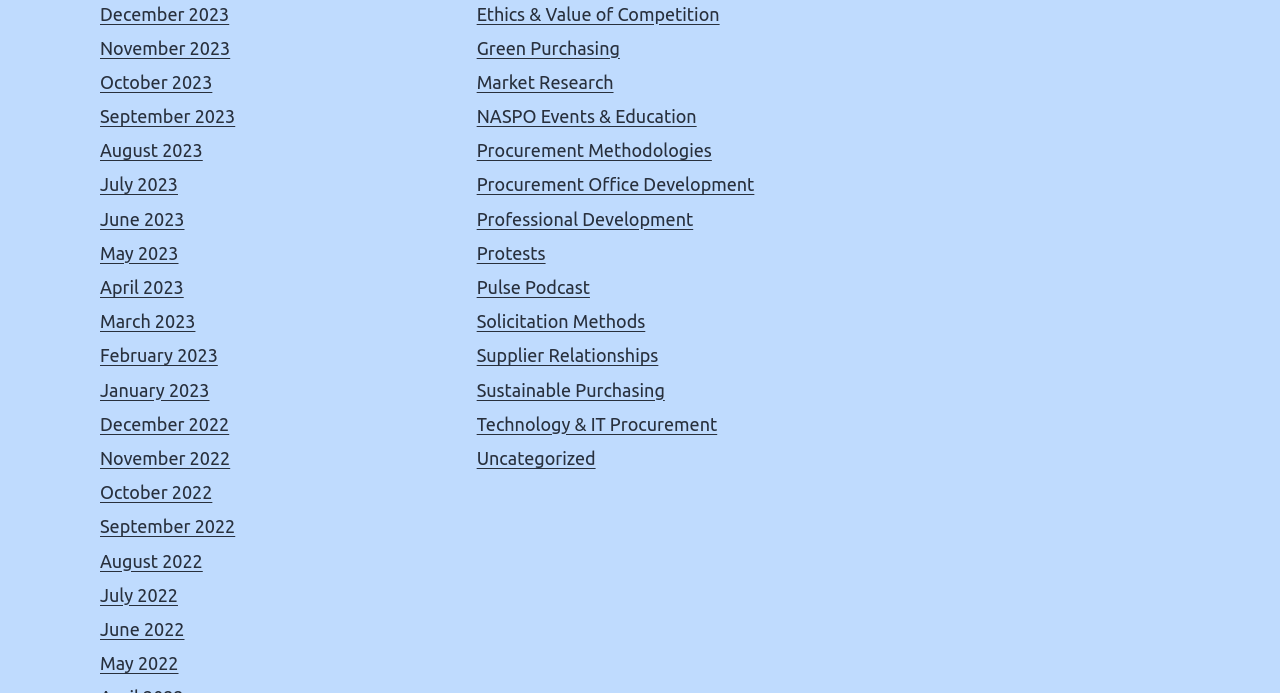Locate the bounding box coordinates of the item that should be clicked to fulfill the instruction: "View December 2023".

[0.078, 0.005, 0.179, 0.034]